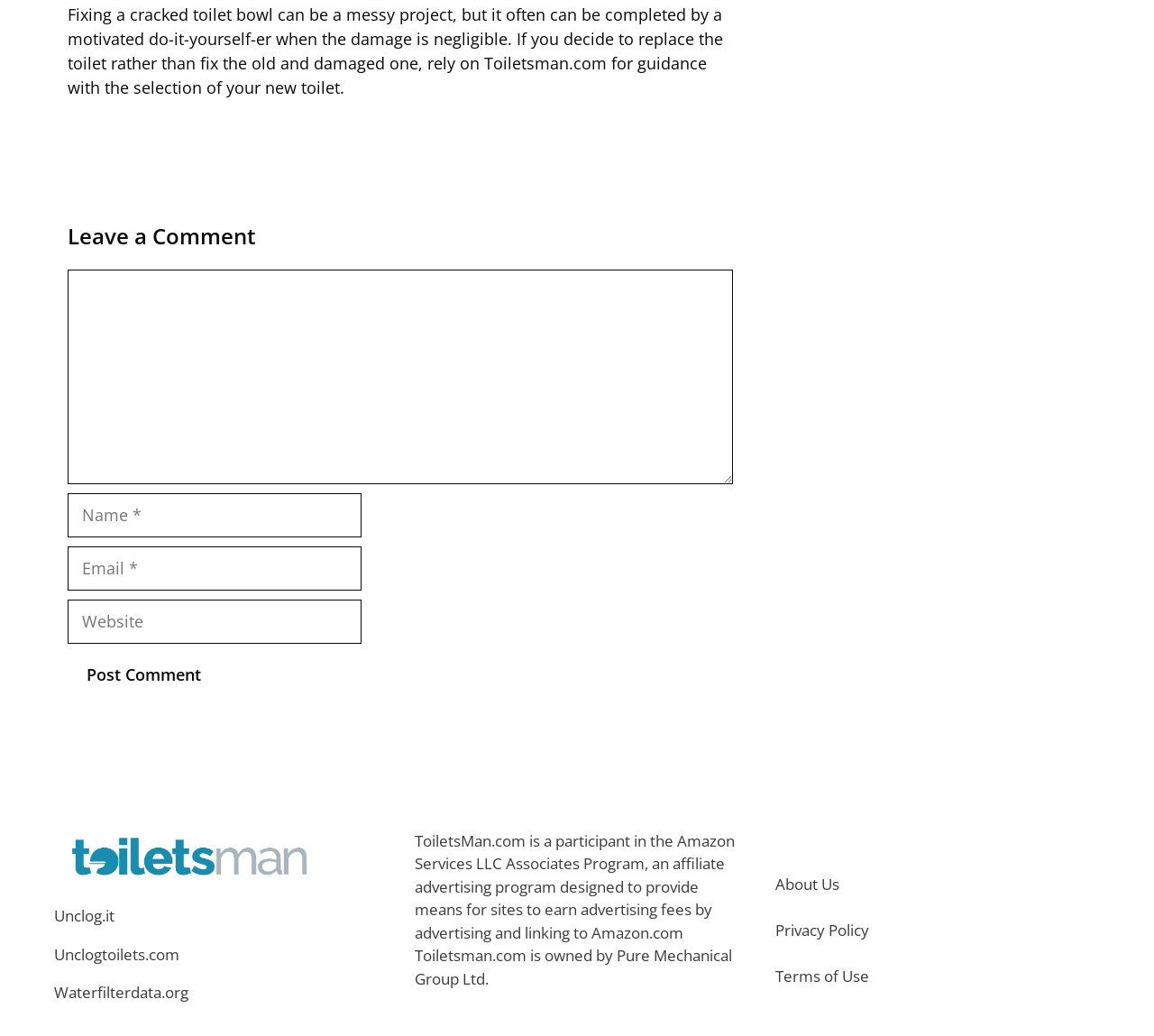From the webpage screenshot, predict the bounding box coordinates (top-left x, top-left y, bottom-right x, bottom-right y) for the UI element described here: Continue Reading

None